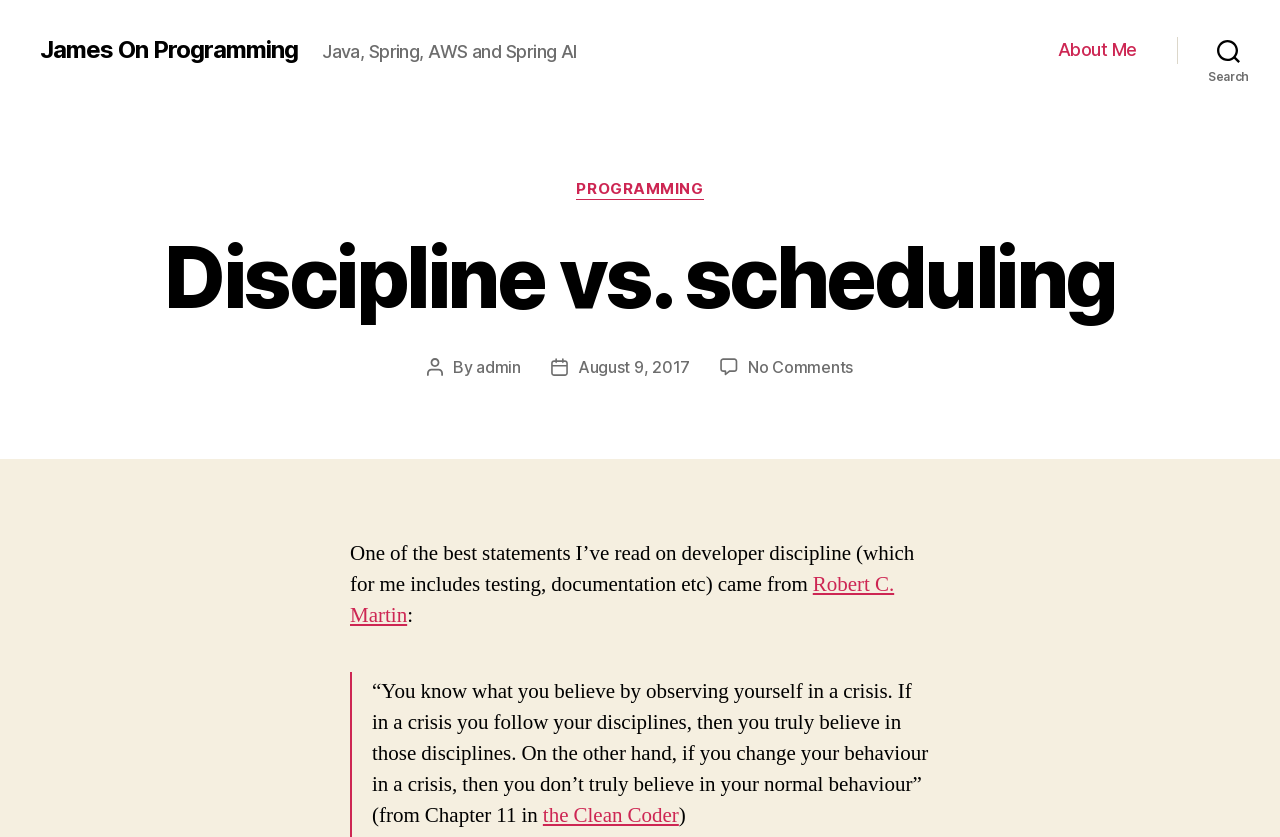Bounding box coordinates are given in the format (top-left x, top-left y, bottom-right x, bottom-right y). All values should be floating point numbers between 0 and 1. Provide the bounding box coordinate for the UI element described as: admin

[0.372, 0.427, 0.407, 0.451]